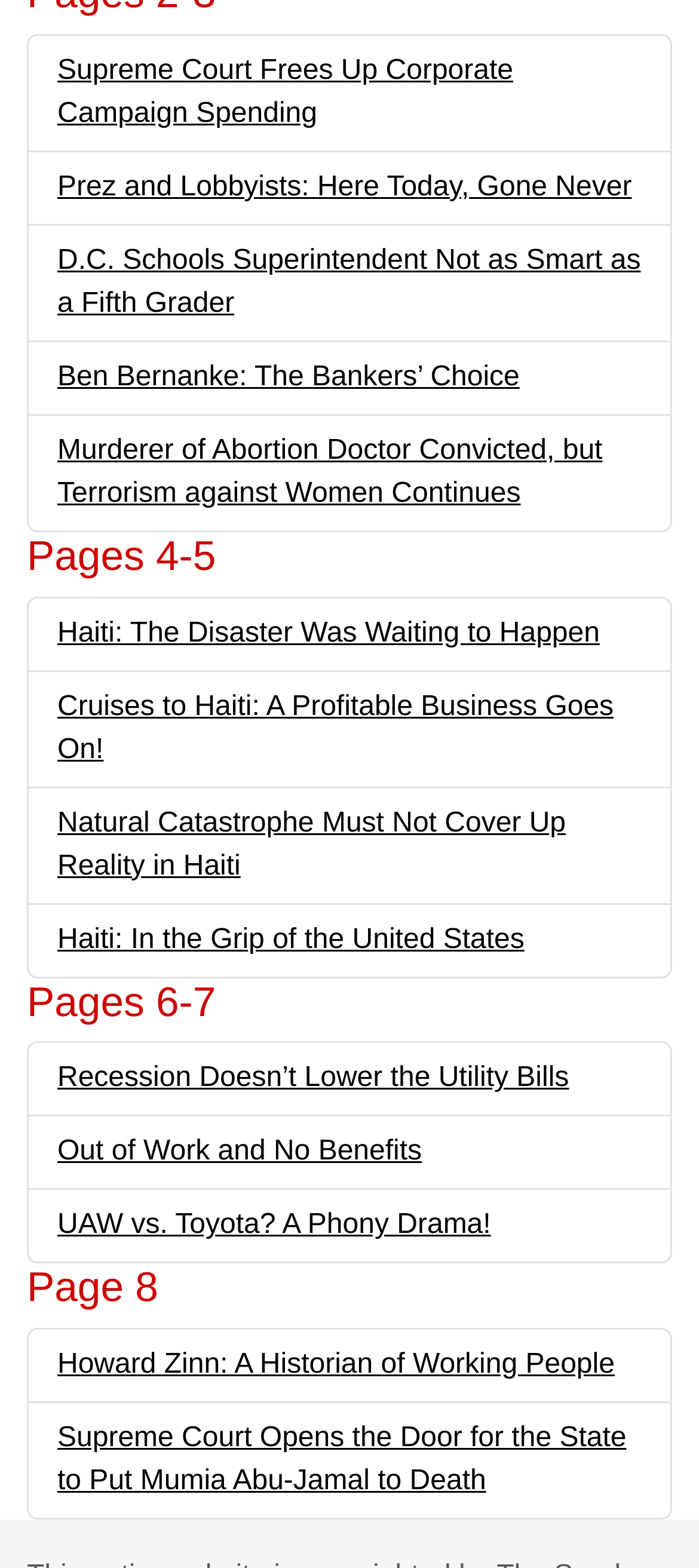Provide a brief response using a word or short phrase to this question:
What is the title of the first link?

Supreme Court Frees Up Corporate Campaign Spending